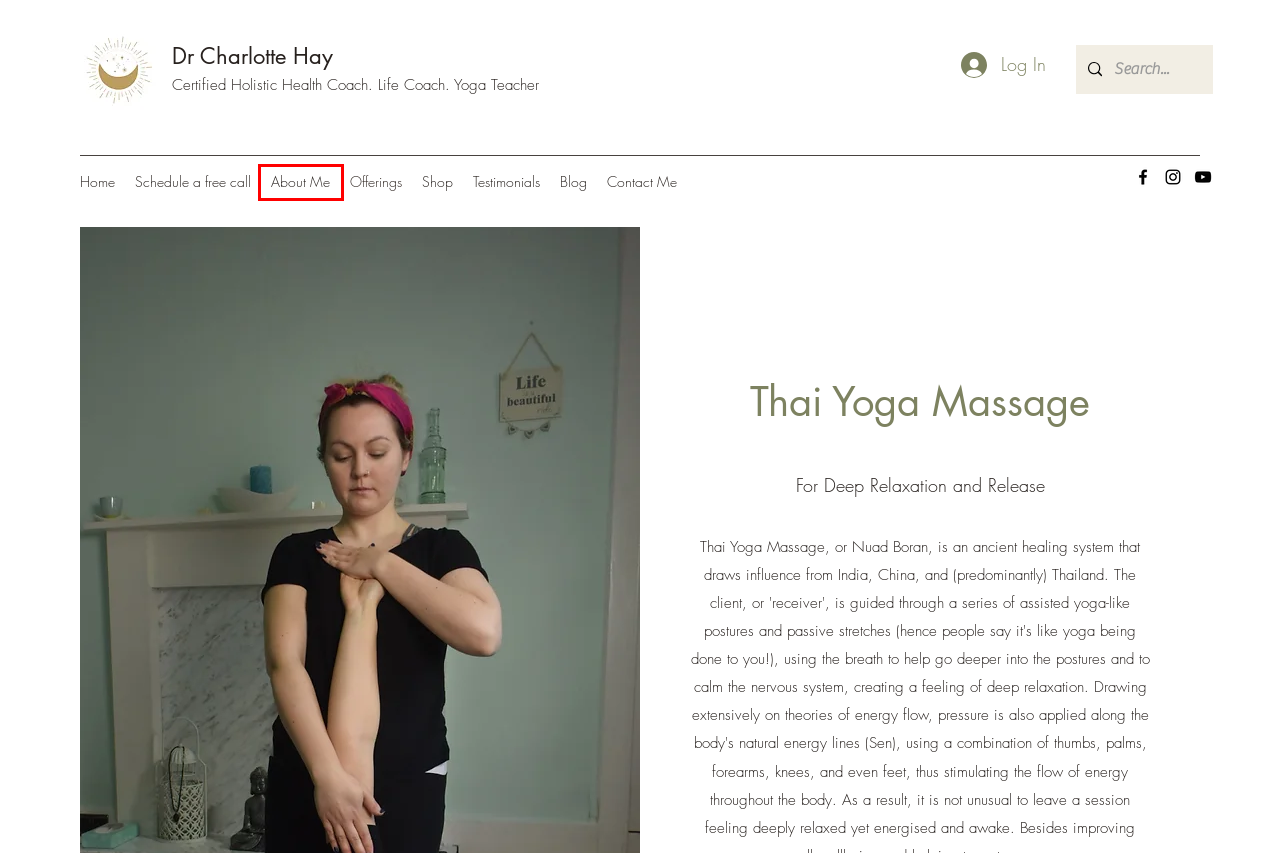Given a webpage screenshot with a red bounding box around a particular element, identify the best description of the new webpage that will appear after clicking on the element inside the red bounding box. Here are the candidates:
A. Shop | Dr Charlotte Hay
B. About Me | Dr Charlotte Hay
C. Testimonials | Dr Charlotte Hay
D. Home | Dr Charlotte Hay
E. Contact Me | Dr Charlotte Hay
F. Offerings | Dr Charlotte Hay
G. Schedule a free call | Dr Charlotte Hay
H. Blog | Dr Charlotte Hay

B